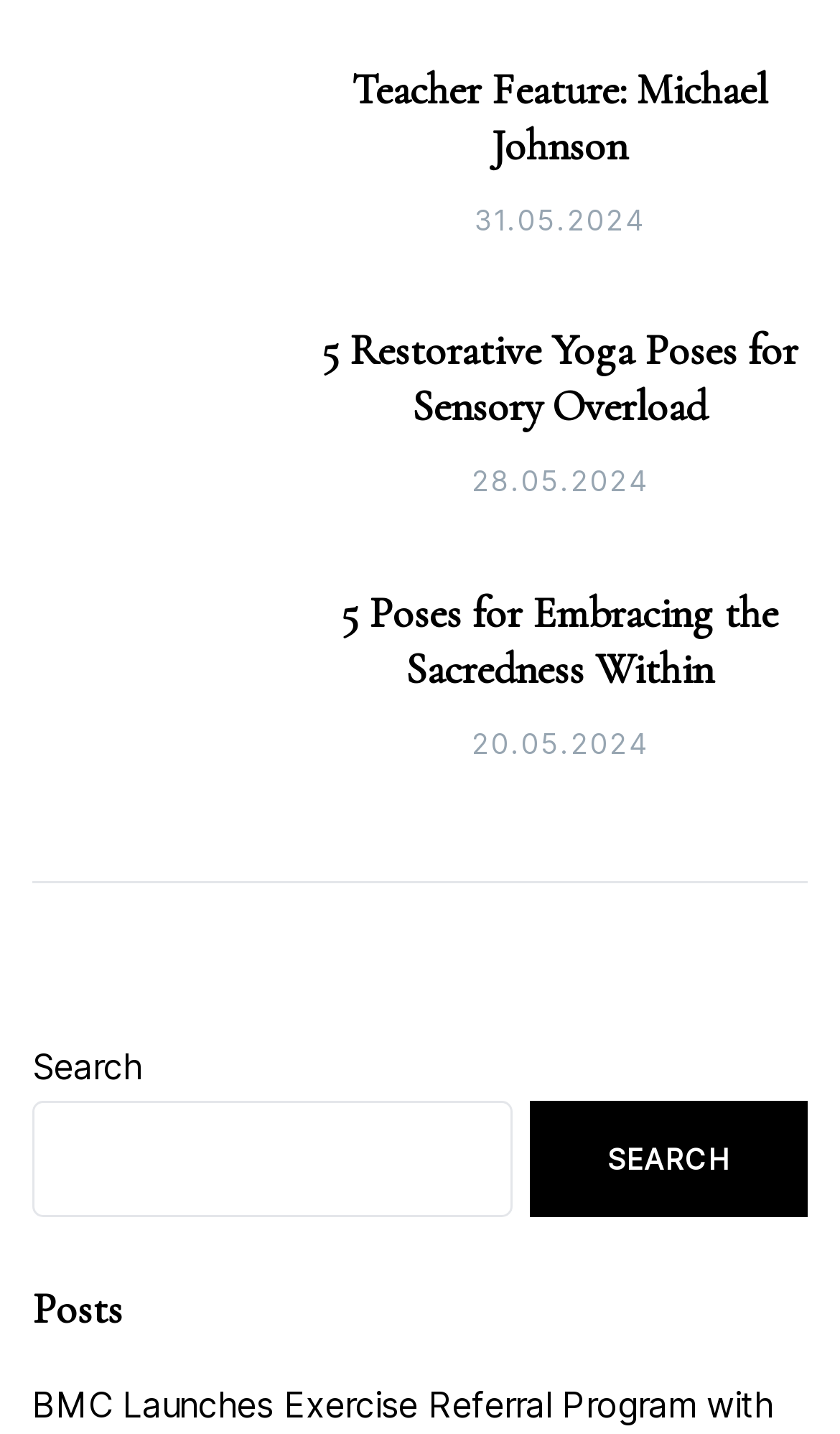Locate the bounding box coordinates of the clickable area needed to fulfill the instruction: "read about Teacher Feature: Michael Johnson".

[0.372, 0.044, 0.961, 0.122]